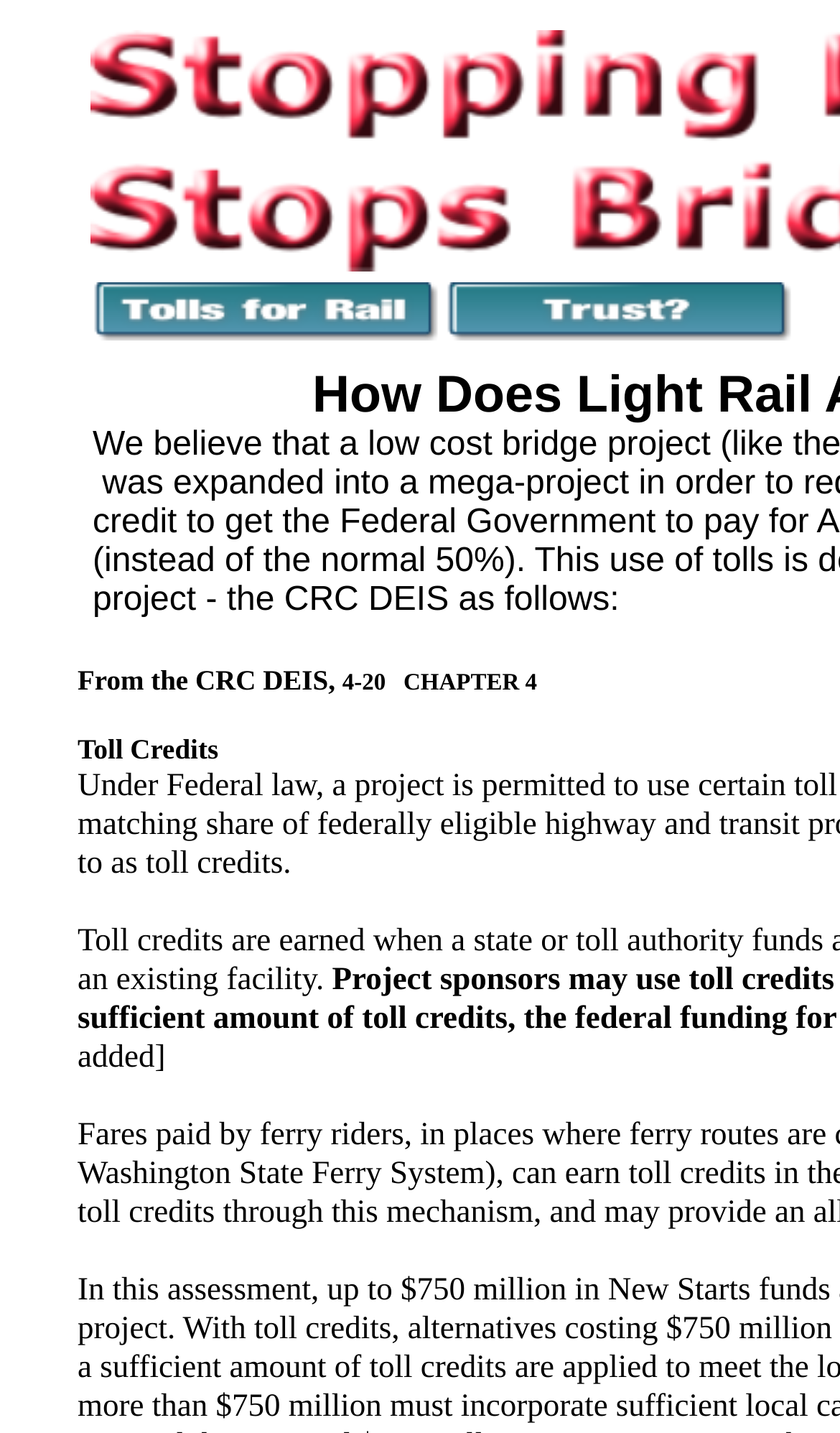Please answer the following question as detailed as possible based on the image: 
How many images are present at the top?

I determined the number of images at the top by examining the bounding box coordinates of the image elements. The two image elements with IDs 14 and 15 have similar y1 and y2 coordinates, indicating that they are vertically aligned and likely located at the top of the page.